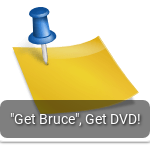What is holding the sticky note?
Answer the question with a single word or phrase, referring to the image.

A blue thumbtack